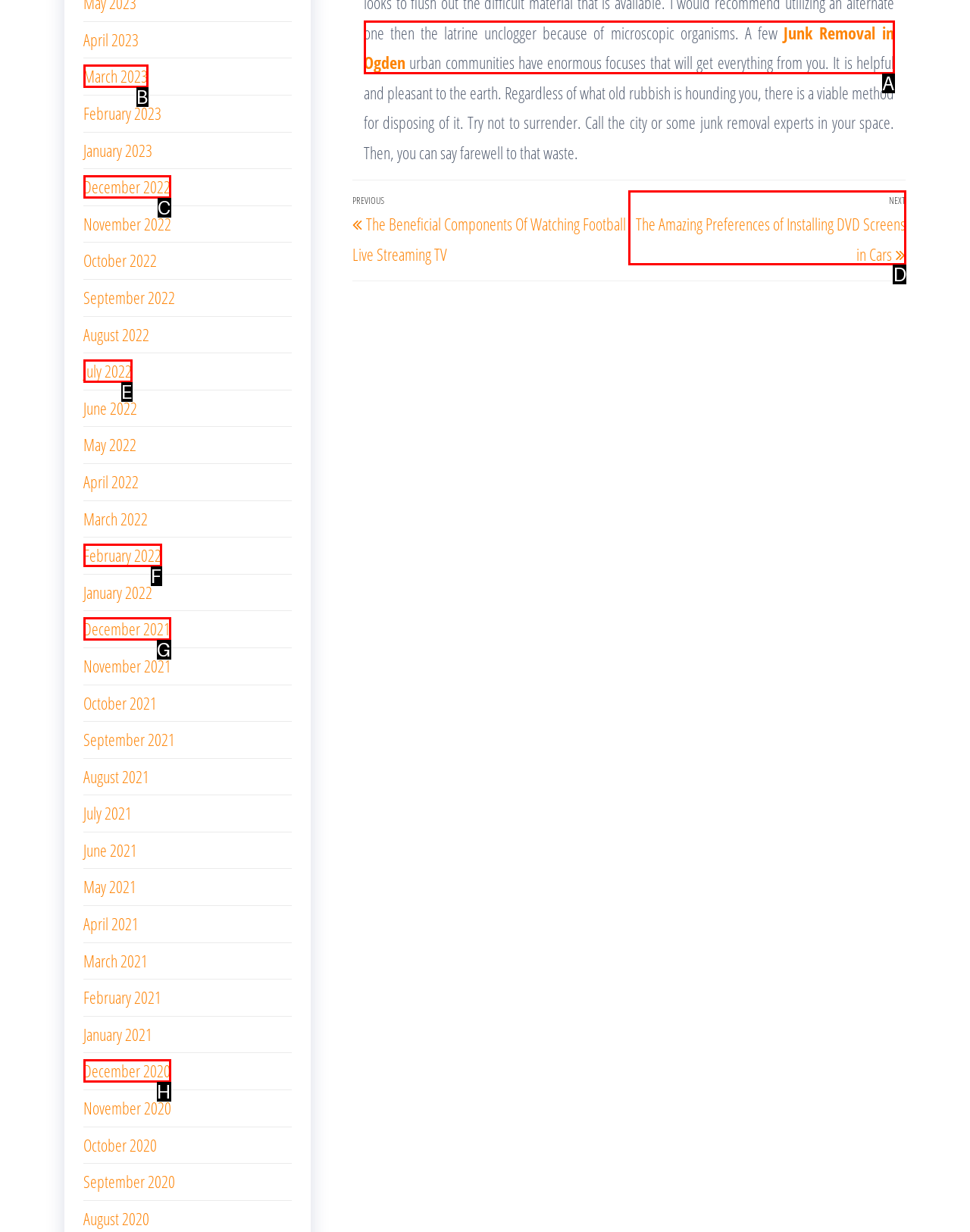Select the HTML element to finish the task: Go to next post Reply with the letter of the correct option.

D